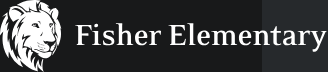Describe the scene in the image with detailed observations.

The image features the logo of Fisher Elementary, prominently displaying a stylized lion alongside the school's name in an elegant font. The lion symbolizes strength and courage, representing the values of the school community. The logo is set against a dark background, enhancing its visibility and impact. This visual identity reflects Fisher Elementary's commitment to fostering a positive and empowering environment for its students.